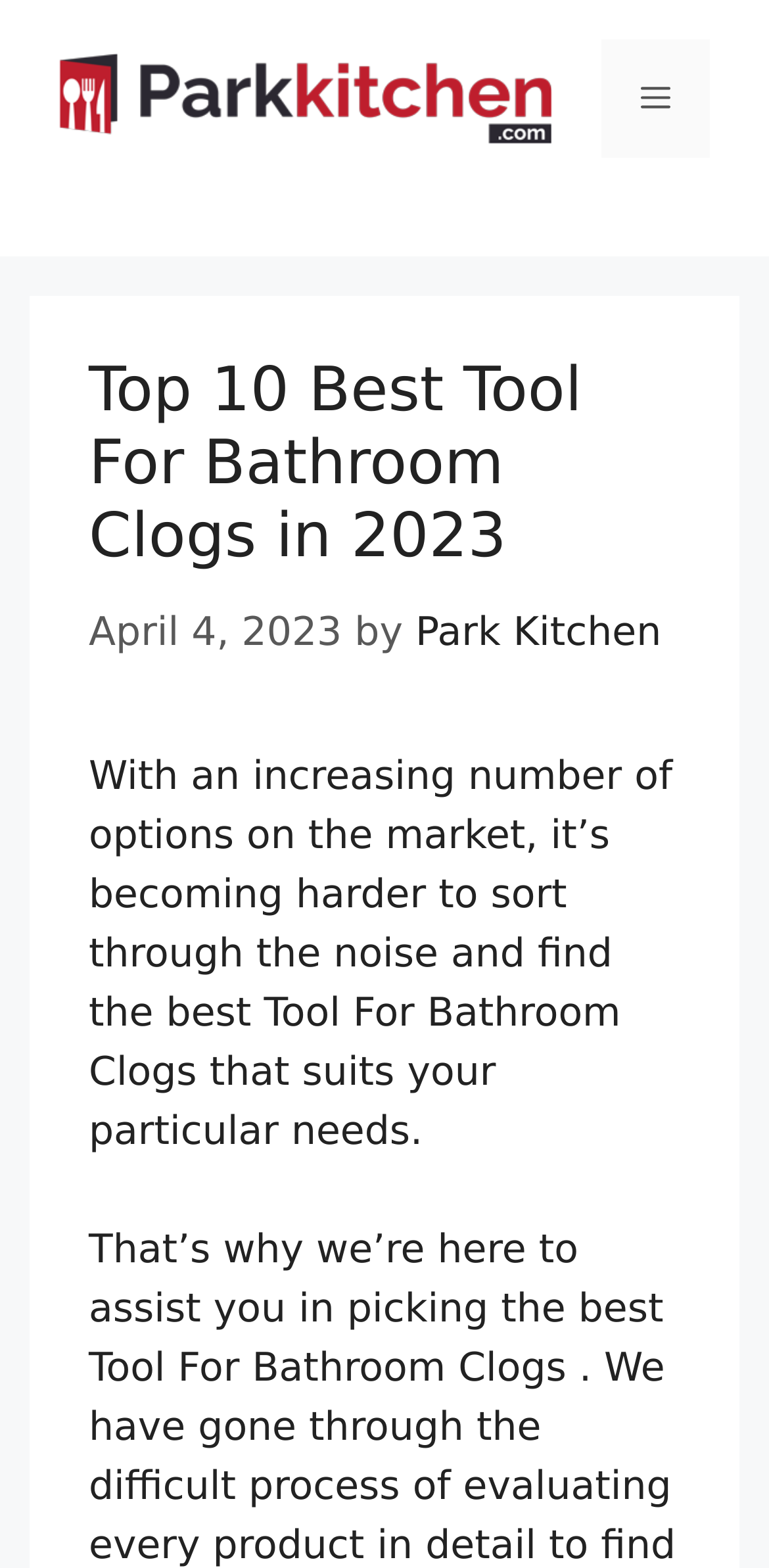What is the date of the article?
Give a one-word or short phrase answer based on the image.

April 4, 2023